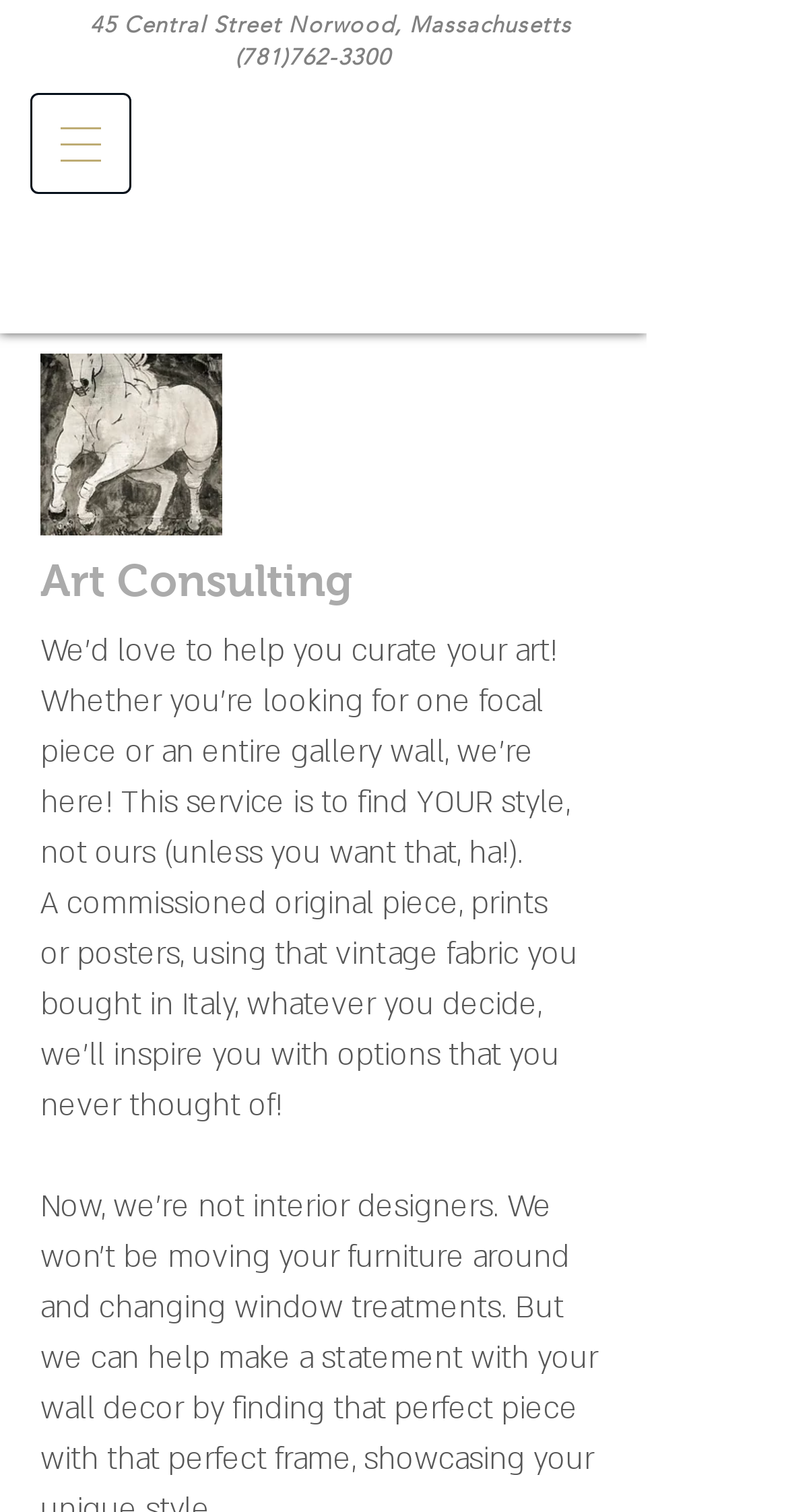What is the main service offered by the art consulting office?
Refer to the image and respond with a one-word or short-phrase answer.

Art Consulting